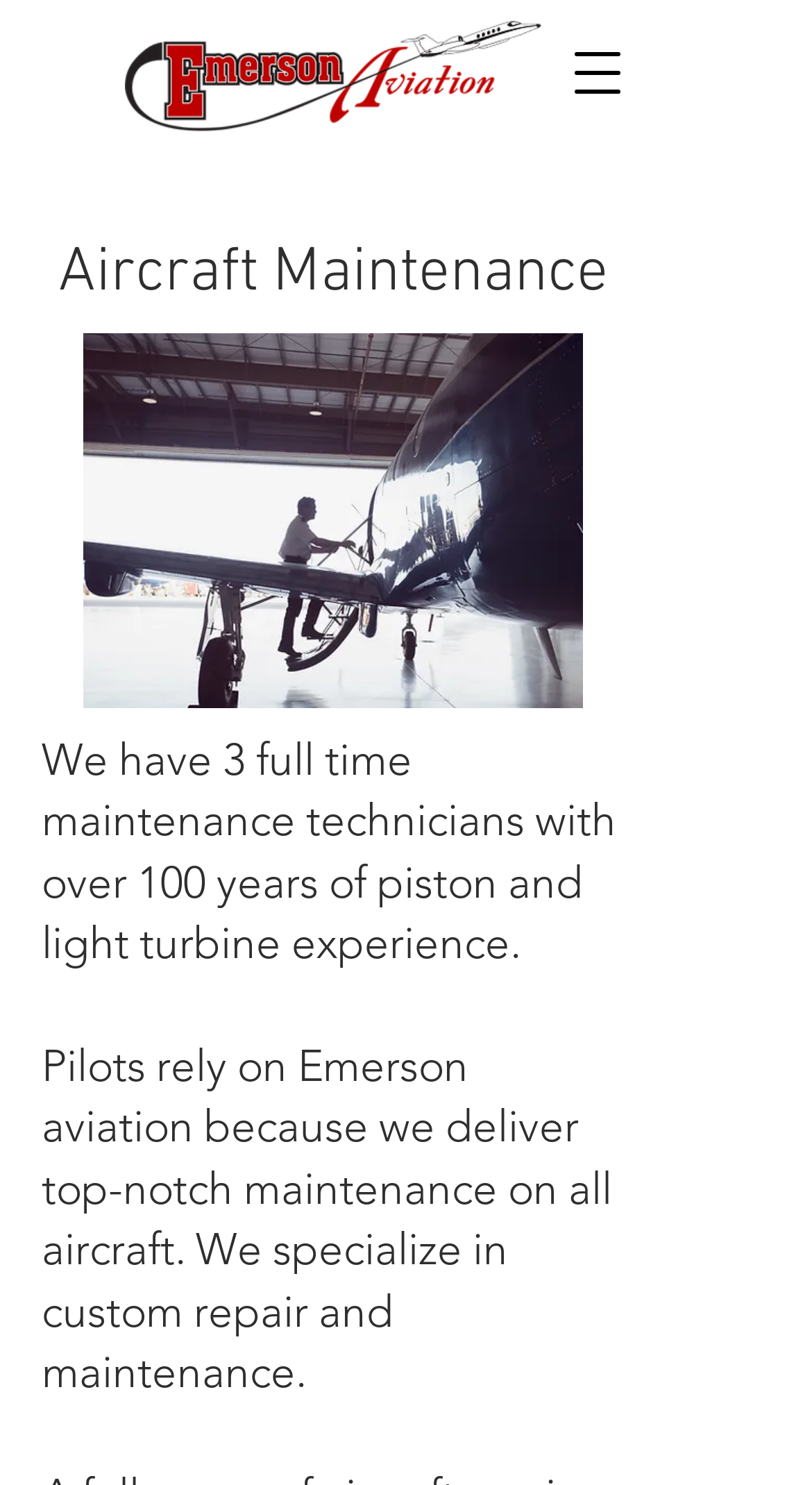Provide the bounding box coordinates of the HTML element this sentence describes: "Doug Dahl". The bounding box coordinates consist of four float numbers between 0 and 1, i.e., [left, top, right, bottom].

None